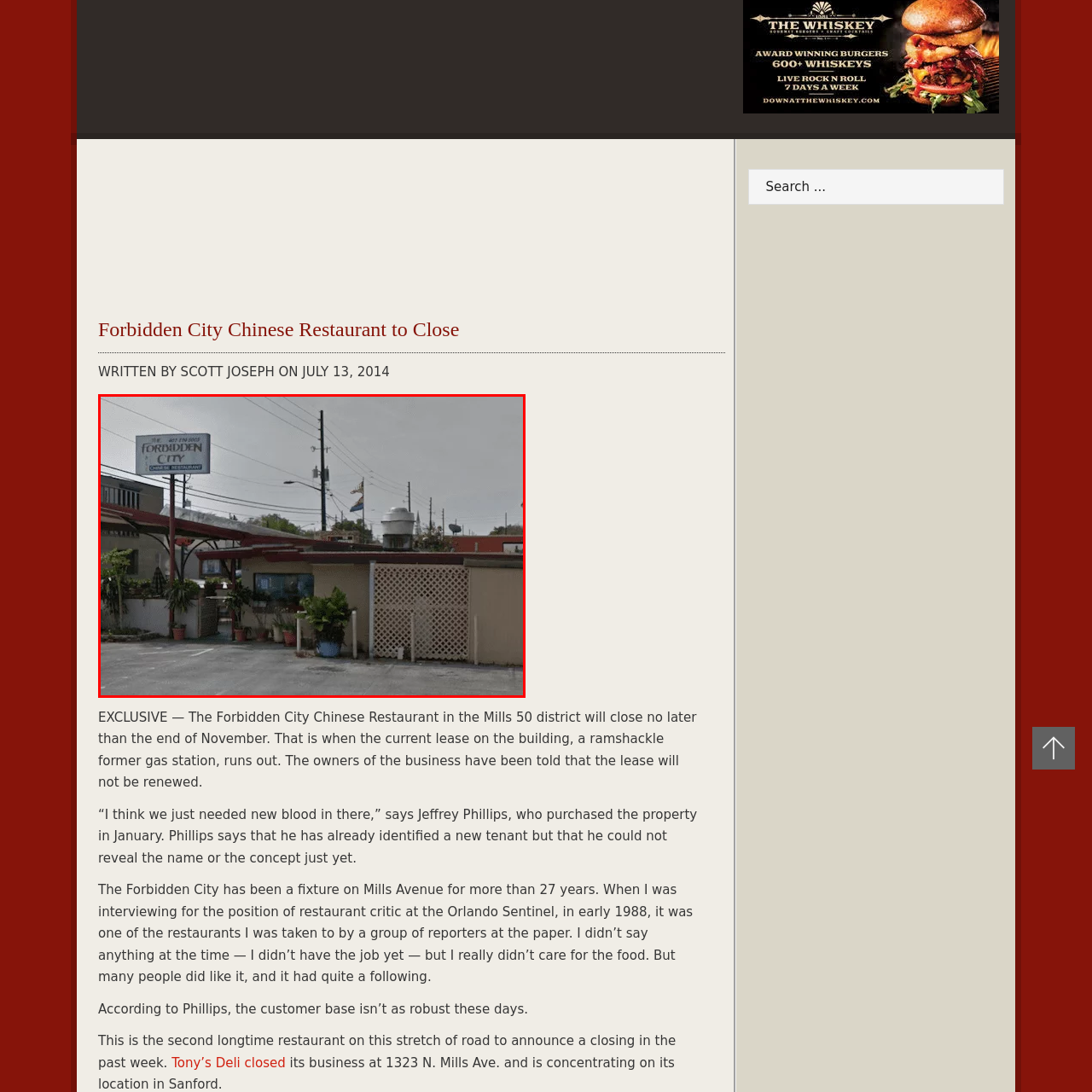How long has the restaurant been serving patrons?
Please examine the image highlighted within the red bounding box and respond to the question using a single word or phrase based on the image.

over 27 years